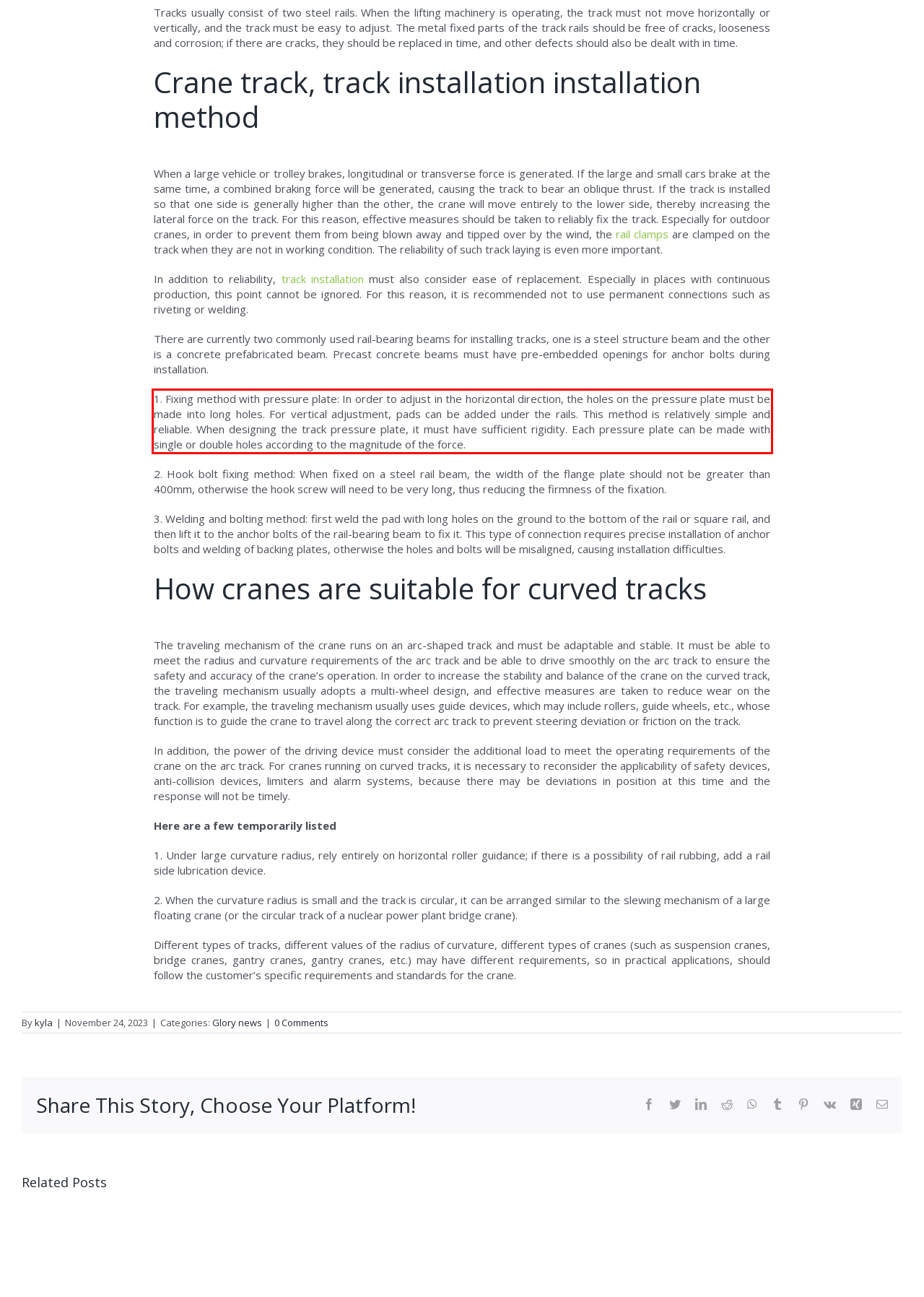From the given screenshot of a webpage, identify the red bounding box and extract the text content within it.

1. Fixing method with pressure plate: In order to adjust in the horizontal direction, the holes on the pressure plate must be made into long holes. For vertical adjustment, pads can be added under the rails. This method is relatively simple and reliable. When designing the track pressure plate, it must have sufficient rigidity. Each pressure plate can be made with single or double holes according to the magnitude of the force.